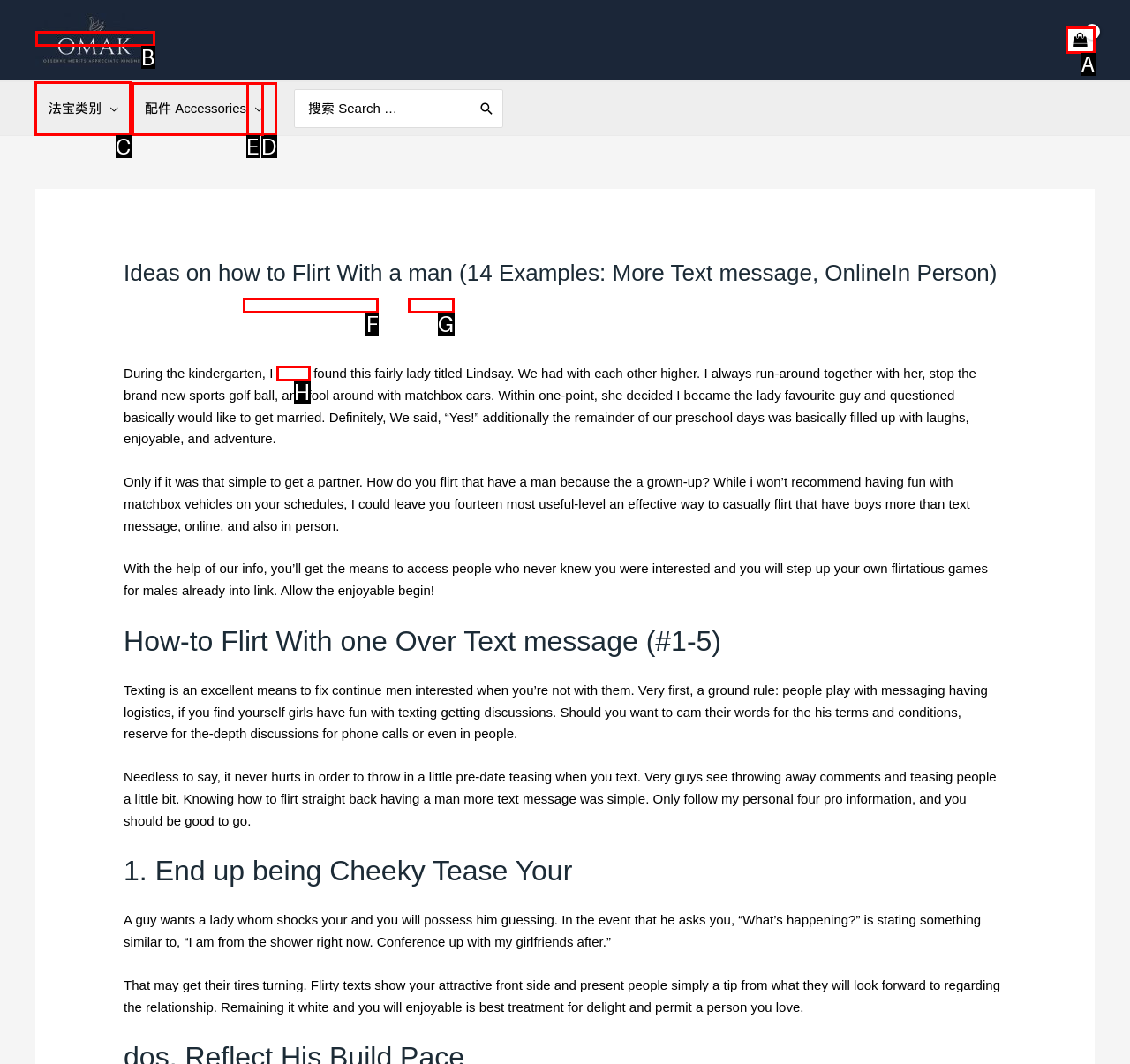Determine the letter of the UI element that will complete the task: Toggle the 法宝类别 menu
Reply with the corresponding letter.

C